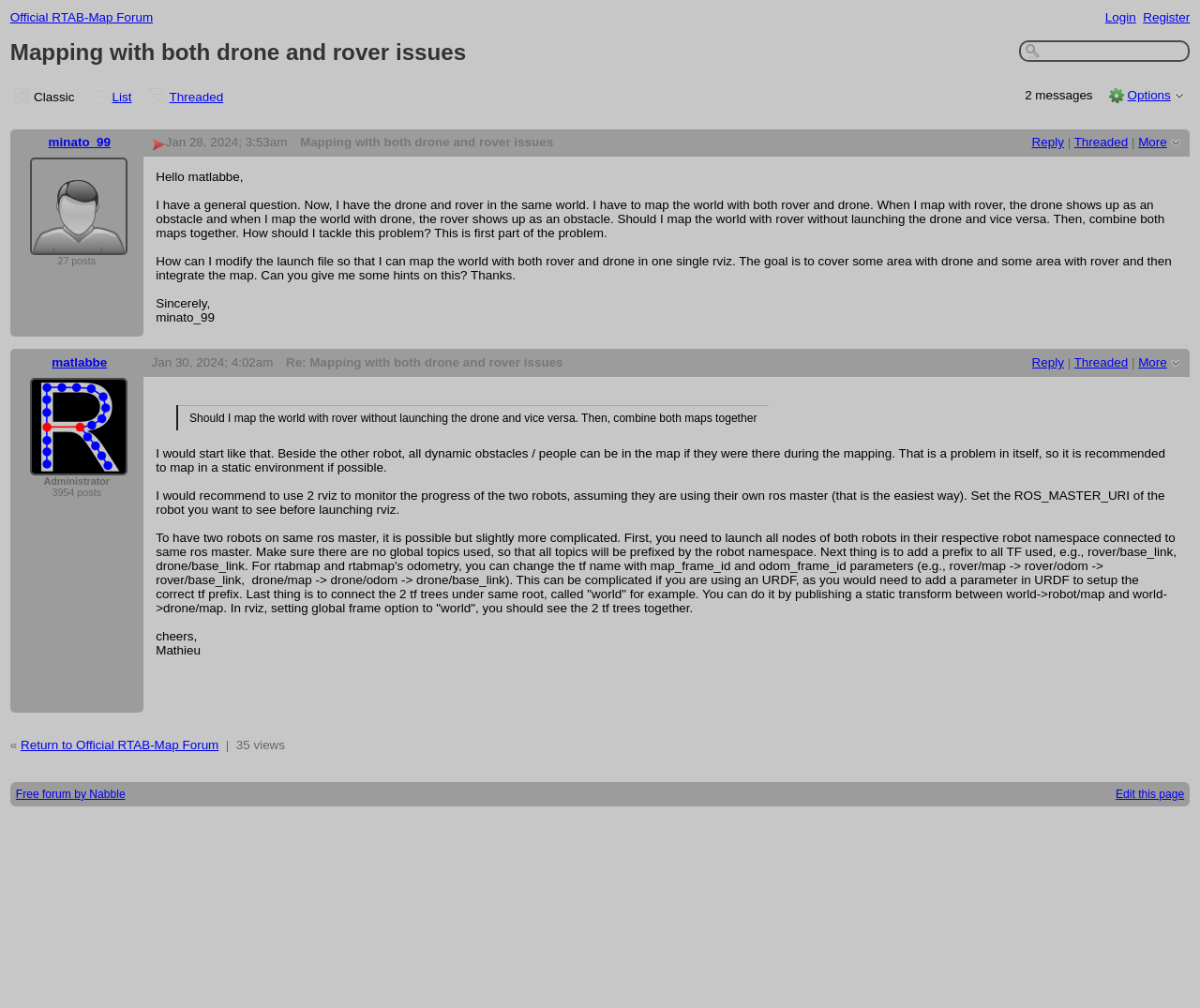Identify the bounding box coordinates of the element to click to follow this instruction: 'Go to the 'Official RTAB-Map Forum''. Ensure the coordinates are four float values between 0 and 1, provided as [left, top, right, bottom].

[0.008, 0.01, 0.127, 0.024]